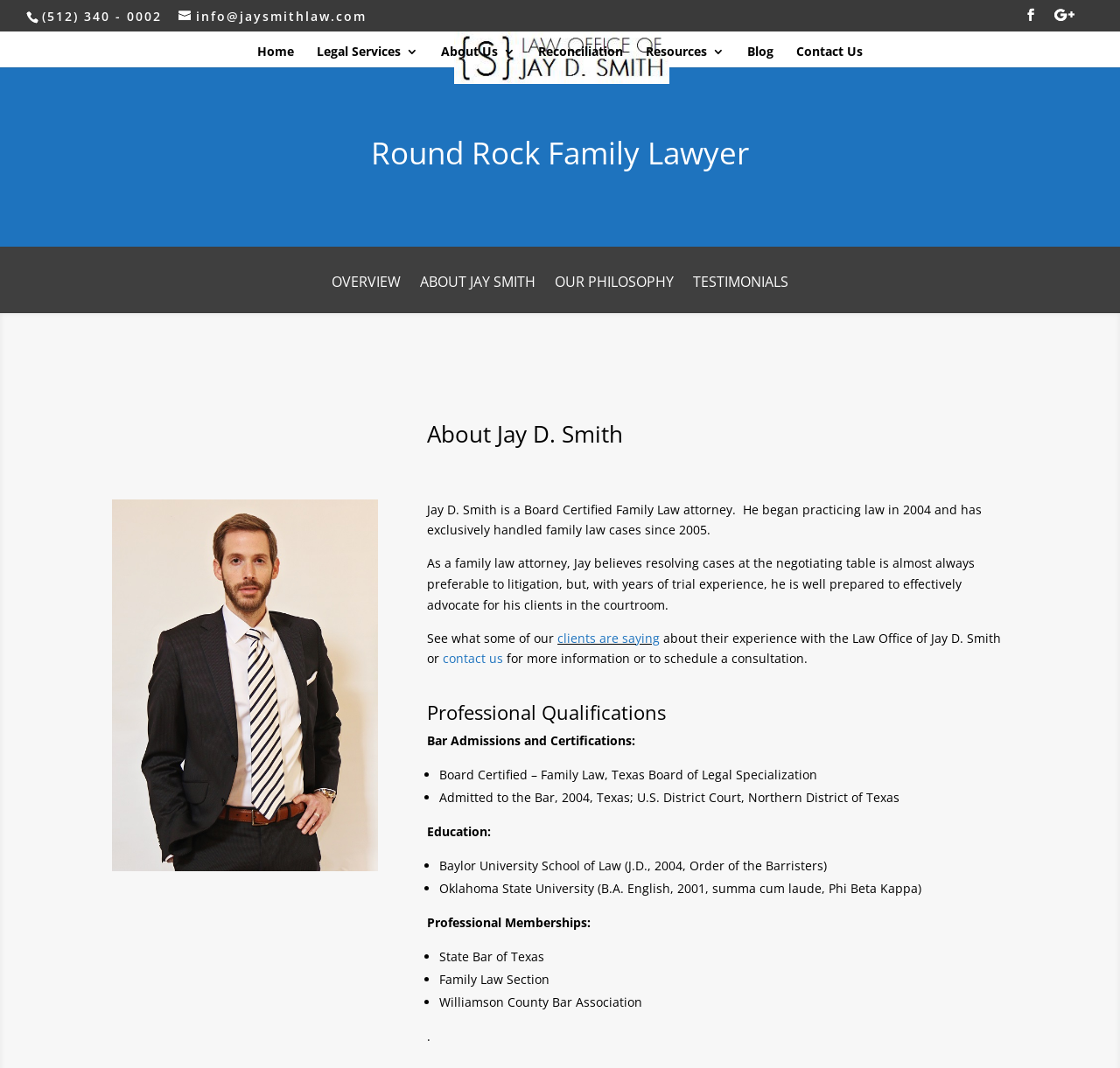Pinpoint the bounding box coordinates of the clickable element needed to complete the instruction: "Contact the law office". The coordinates should be provided as four float numbers between 0 and 1: [left, top, right, bottom].

[0.711, 0.043, 0.77, 0.063]